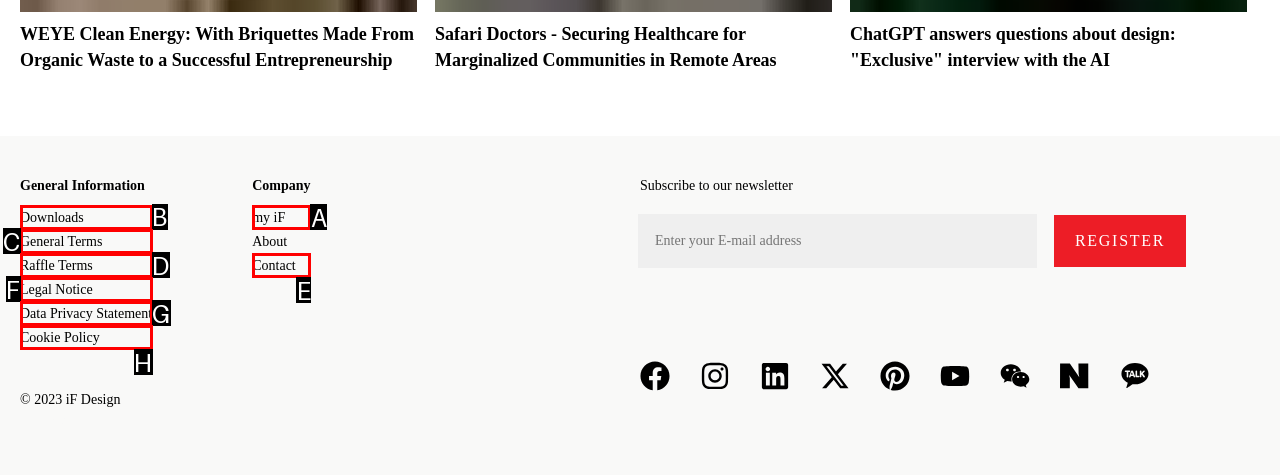Identify the correct HTML element to click for the task: Click on Downloads. Provide the letter of your choice.

B